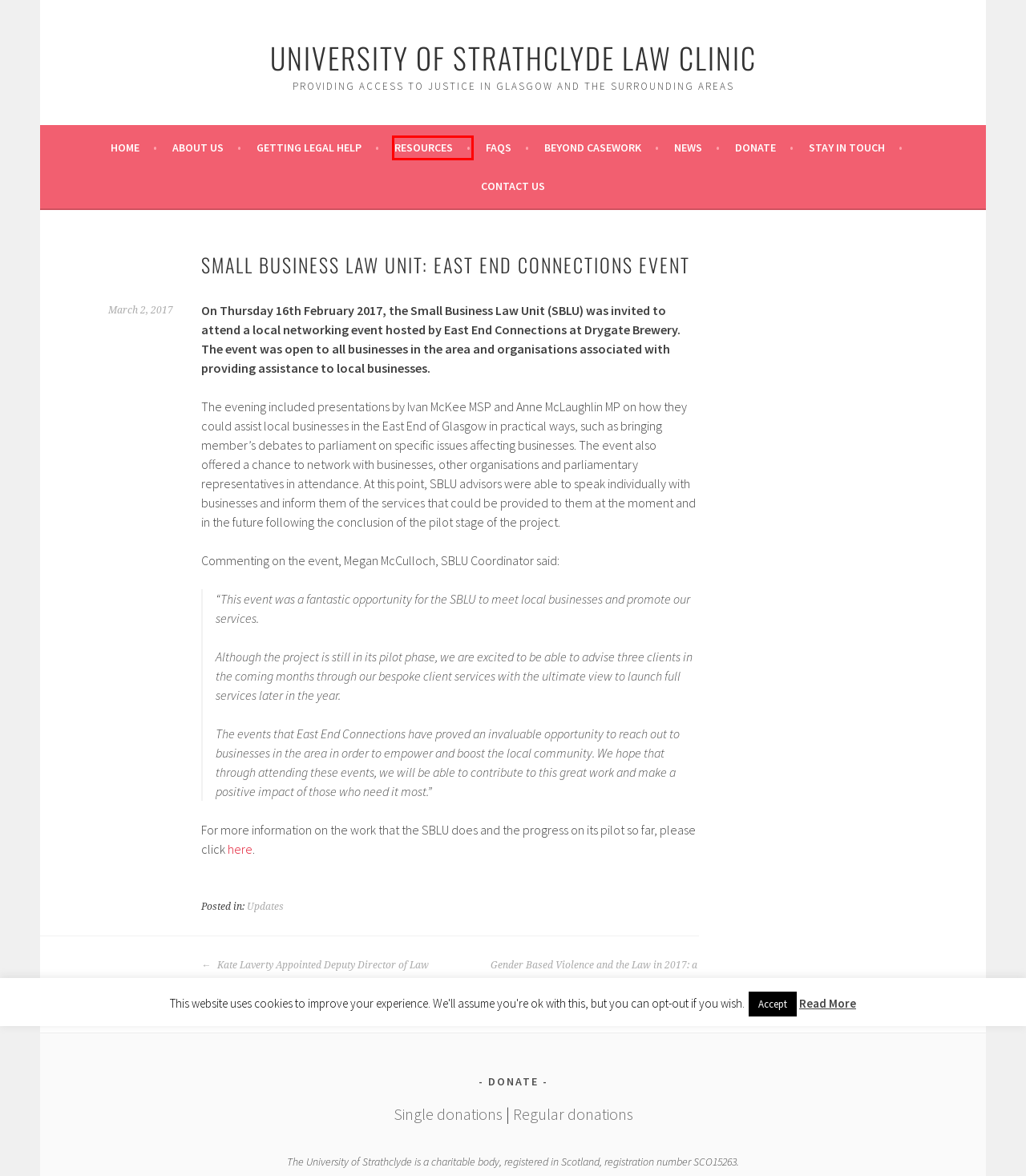Look at the screenshot of a webpage where a red bounding box surrounds a UI element. Your task is to select the best-matching webpage description for the new webpage after you click the element within the bounding box. The available options are:
A. FAQs – University of Strathclyde Law Clinic
B. Kate Laverty Appointed Deputy Director of Law Clinic – University of Strathclyde Law Clinic
C. Getting Legal Help – University of Strathclyde Law Clinic
D. Resources – University of Strathclyde Law Clinic
E. University of Strathclyde Law Clinic – University of Strathclyde Law Clinic
F. Contact Us – University of Strathclyde Law Clinic
G. Terms and Conditions – University of Strathclyde Law Clinic
H. Stay in Touch – University of Strathclyde Law Clinic

D